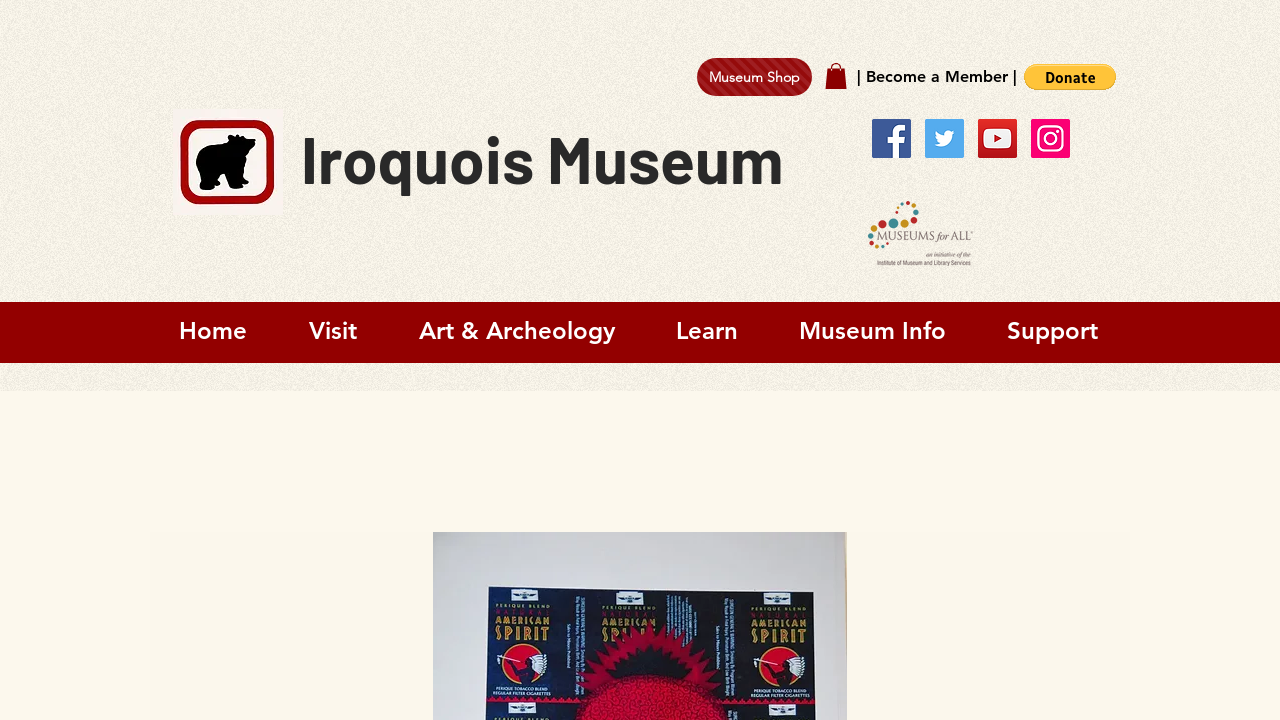Locate the bounding box coordinates of the area where you should click to accomplish the instruction: "Go to the Support page".

[0.762, 0.435, 0.881, 0.502]